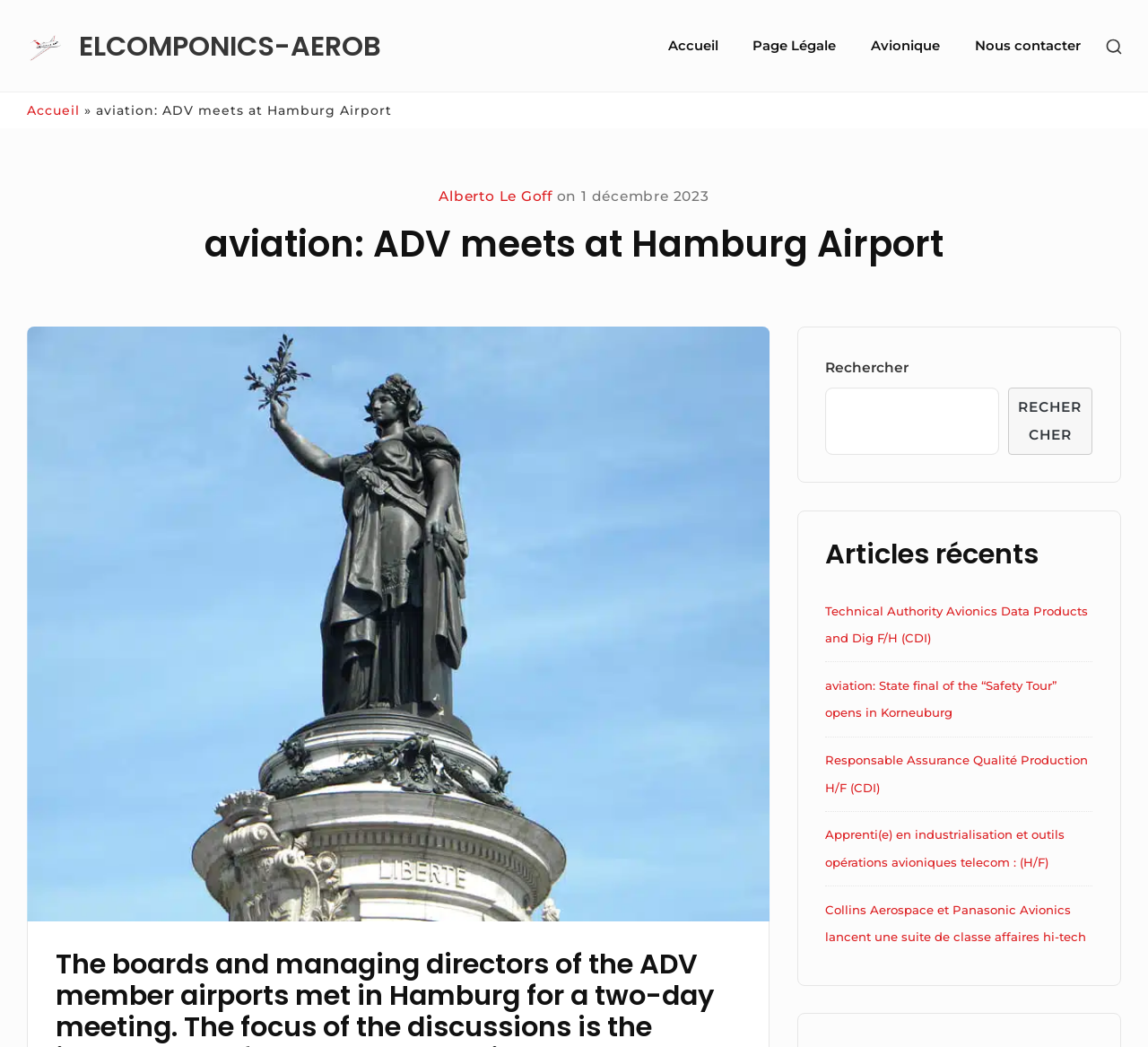Answer the following query with a single word or phrase:
What is the date of the article?

1 décembre 2023